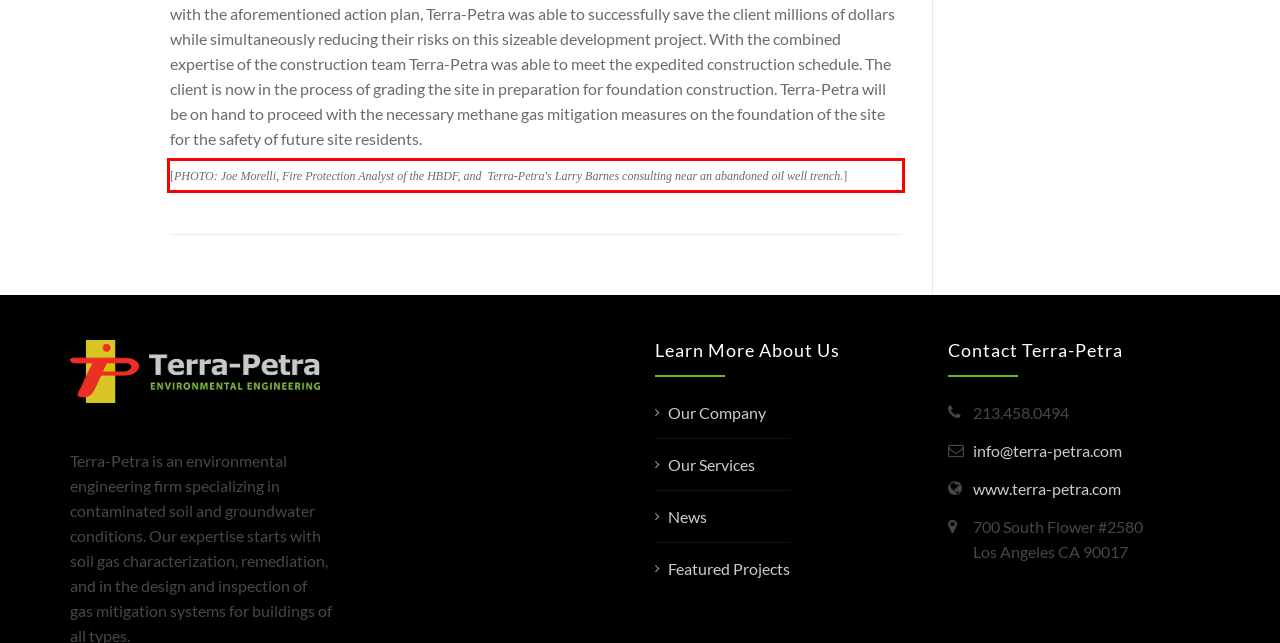Examine the webpage screenshot and use OCR to recognize and output the text within the red bounding box.

[PHOTO: Joe Morelli, Fire Protection Analyst of the HBDF, and Terra-Petra's Larry Barnes consulting near an abandoned oil well trench.]